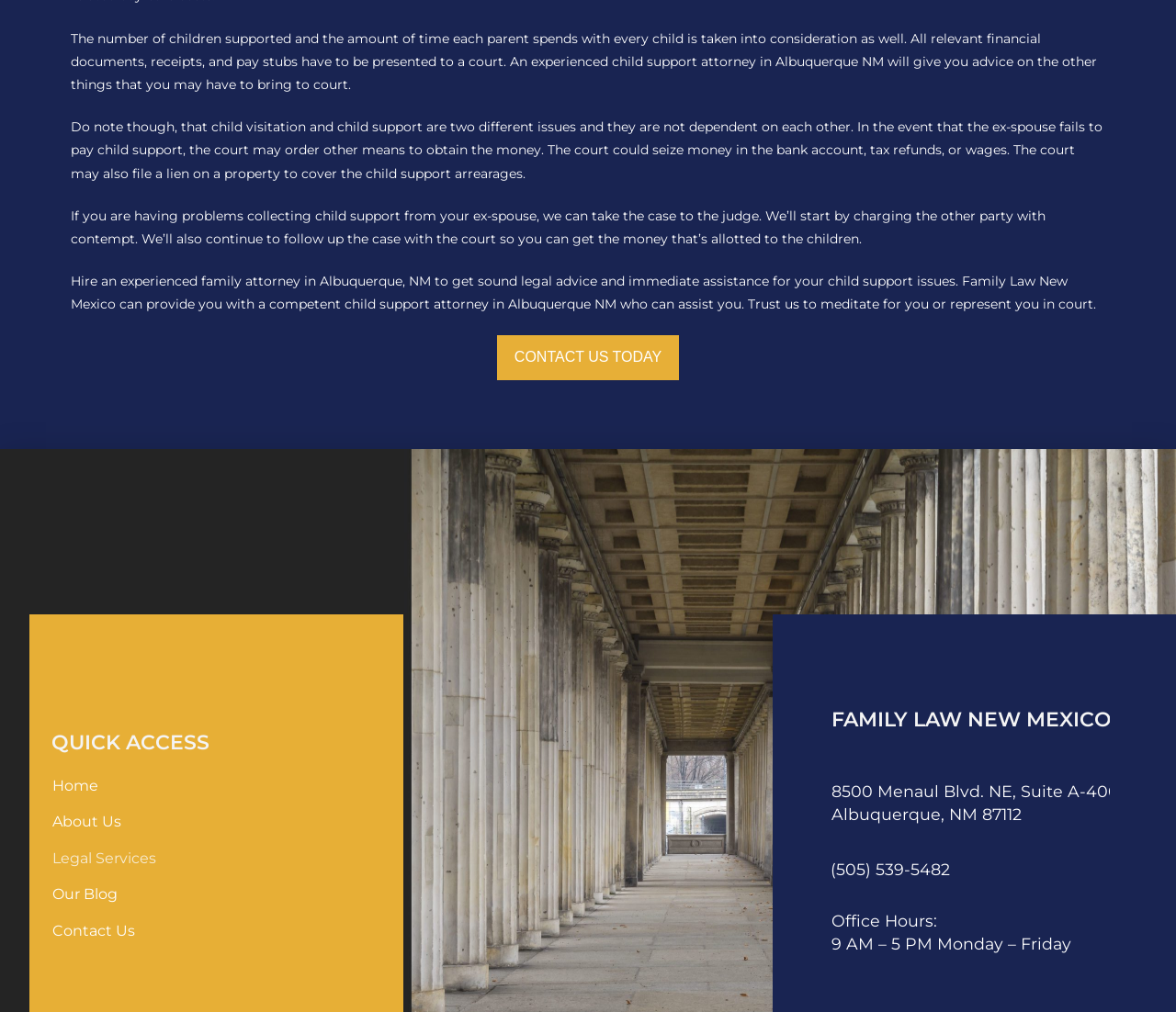Give a concise answer using only one word or phrase for this question:
What is the phone number of the law office?

(505) 539-5482